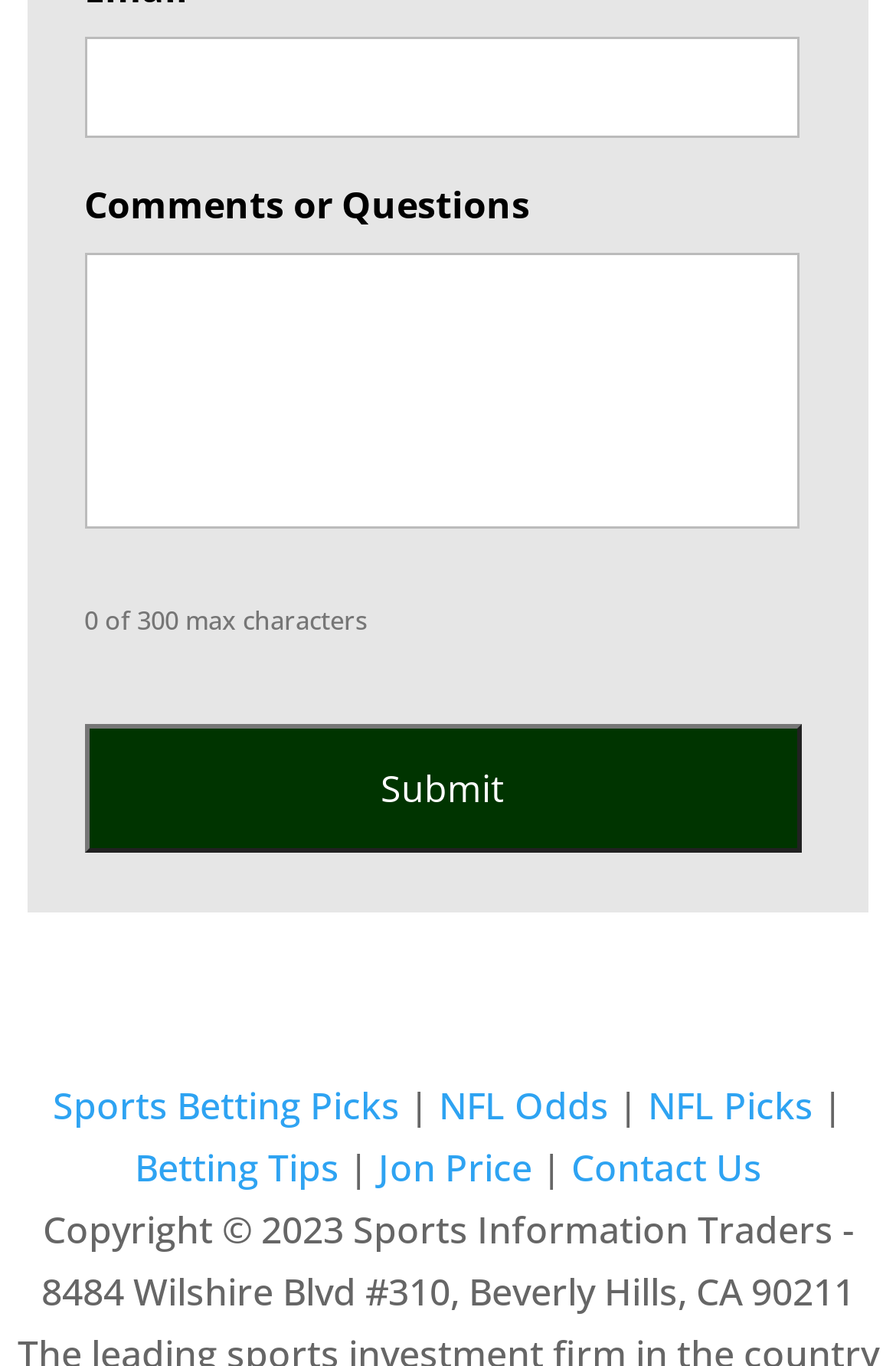Kindly determine the bounding box coordinates for the clickable area to achieve the given instruction: "Type comments or questions".

[0.094, 0.184, 0.893, 0.386]